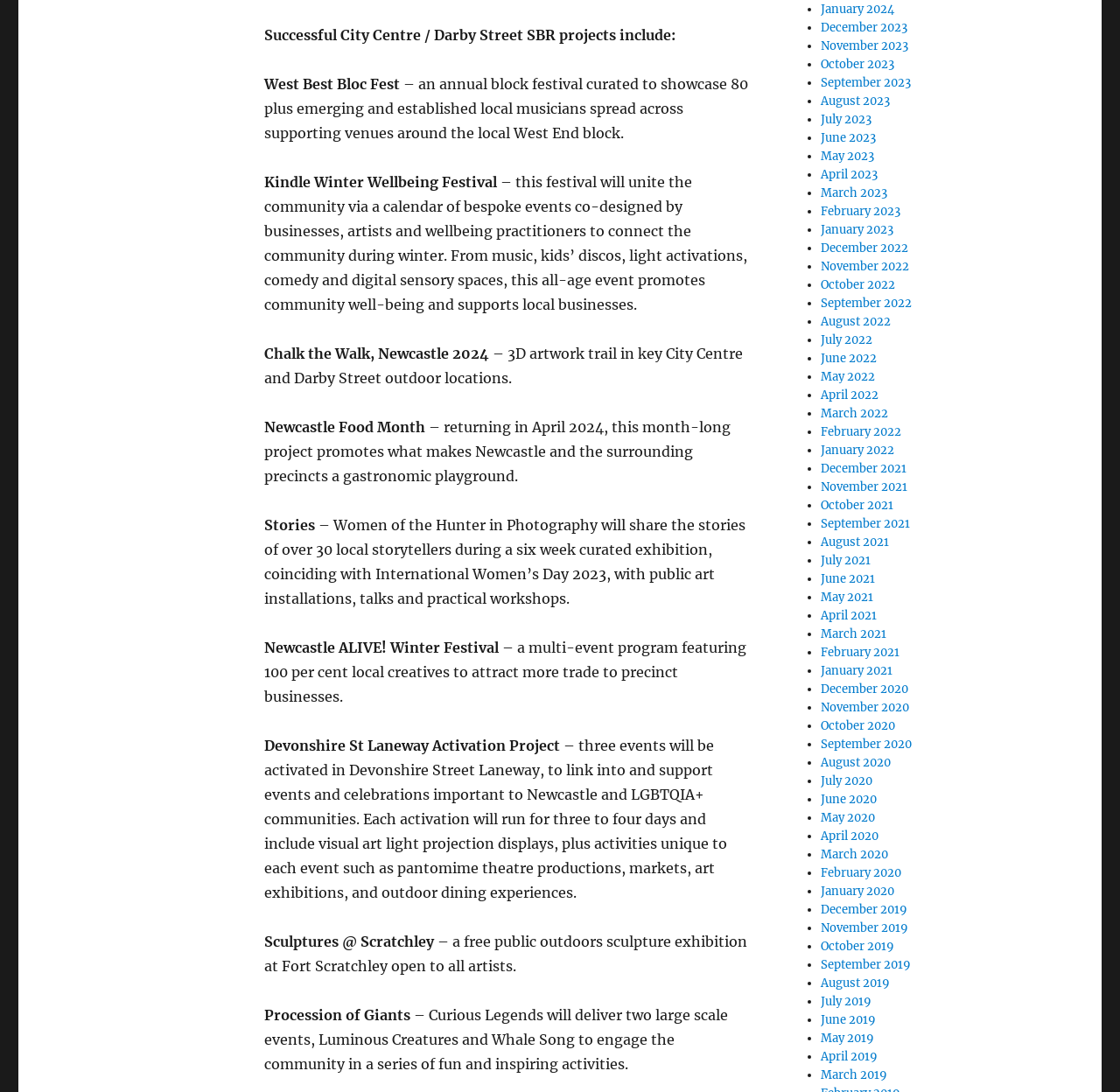What is the purpose of Devonshire St Laneway Activation Project?
Provide an in-depth and detailed explanation in response to the question.

According to the webpage, the Devonshire St Laneway Activation Project aims to link into and support events and celebrations important to Newcastle and LGBTQIA+ communities.